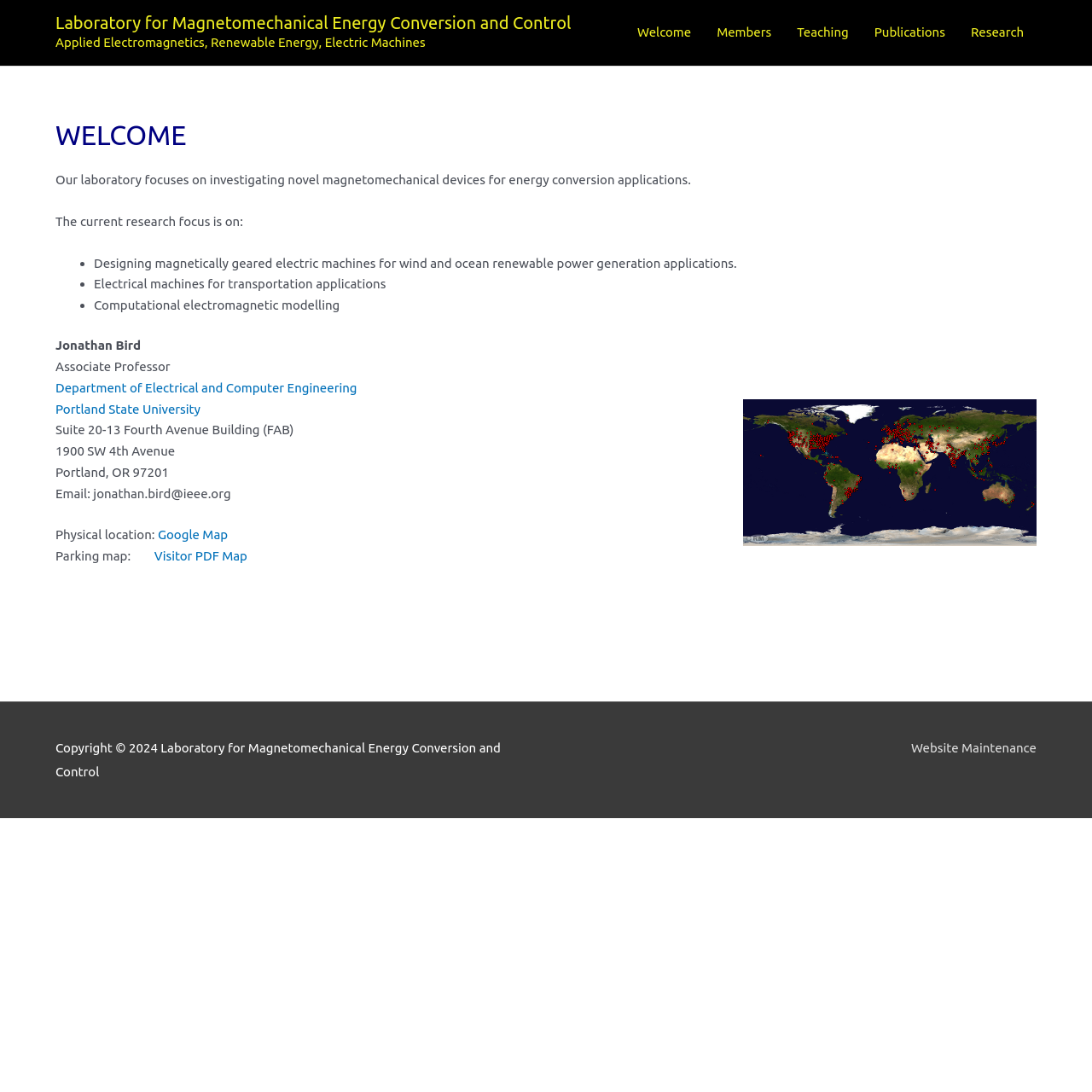Please find the bounding box for the UI component described as follows: "Visitor PDF Map".

[0.141, 0.502, 0.227, 0.516]